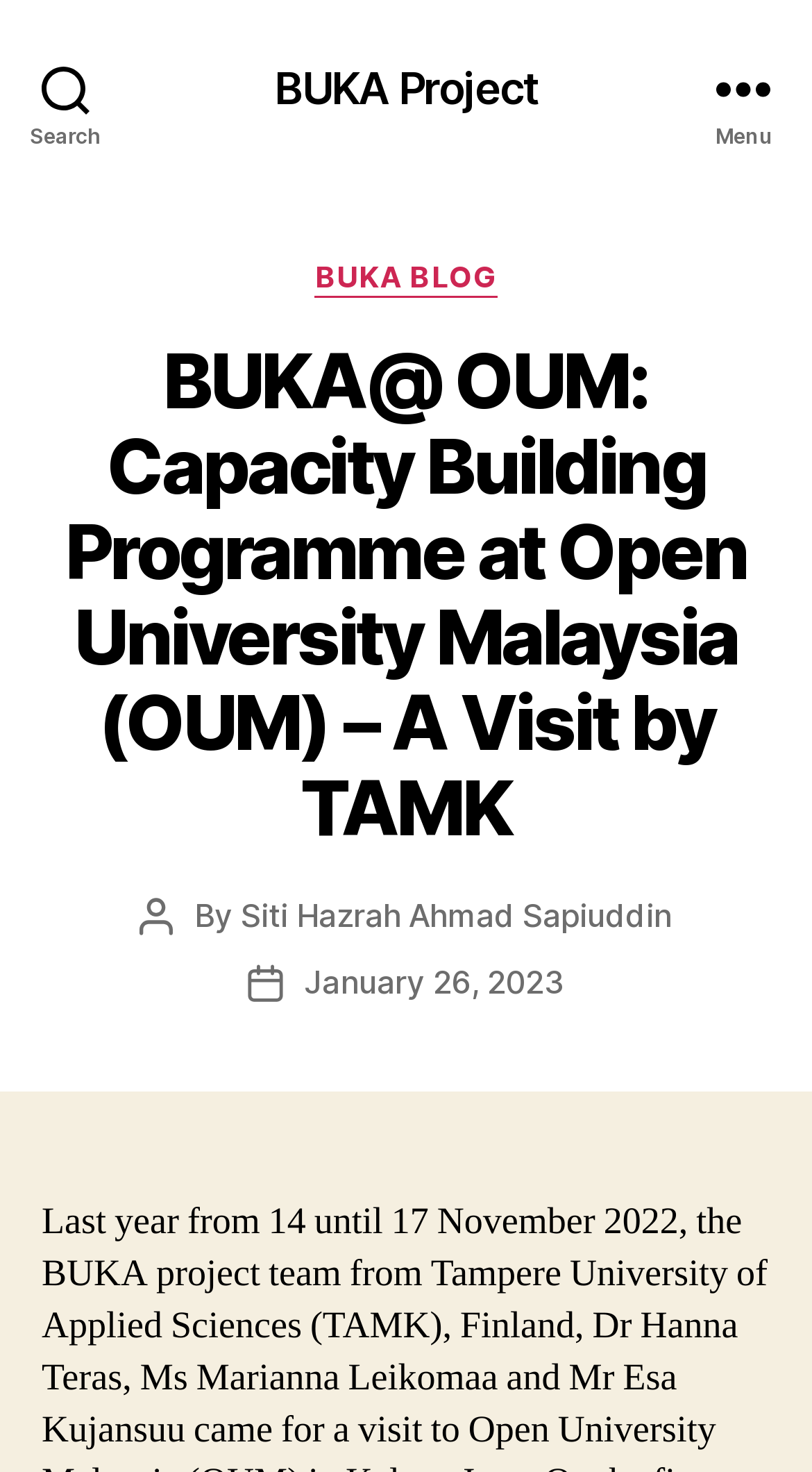What is the name of the project mentioned on the webpage?
From the image, respond using a single word or phrase.

BUKA Project